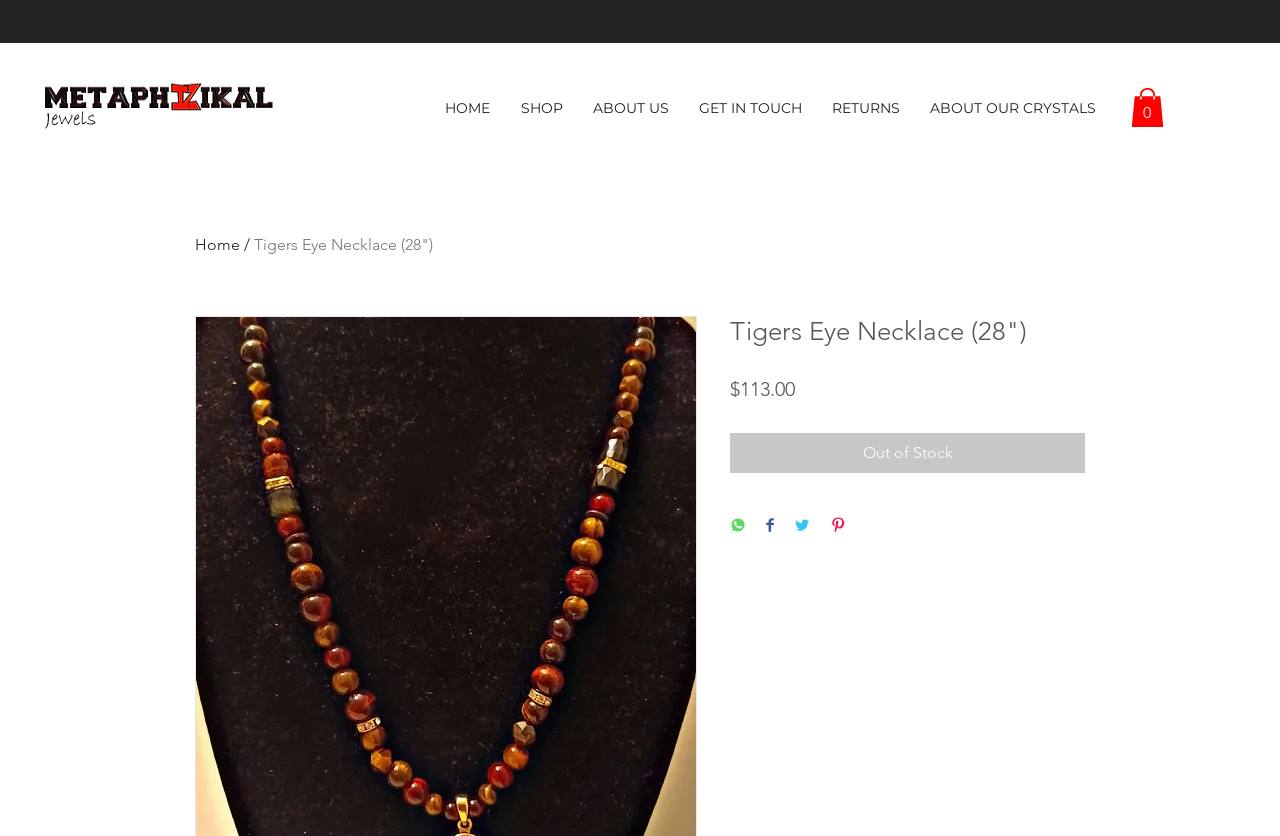What is the status of the Tigers Eye Necklace?
Answer the question with a single word or phrase derived from the image.

Out of Stock